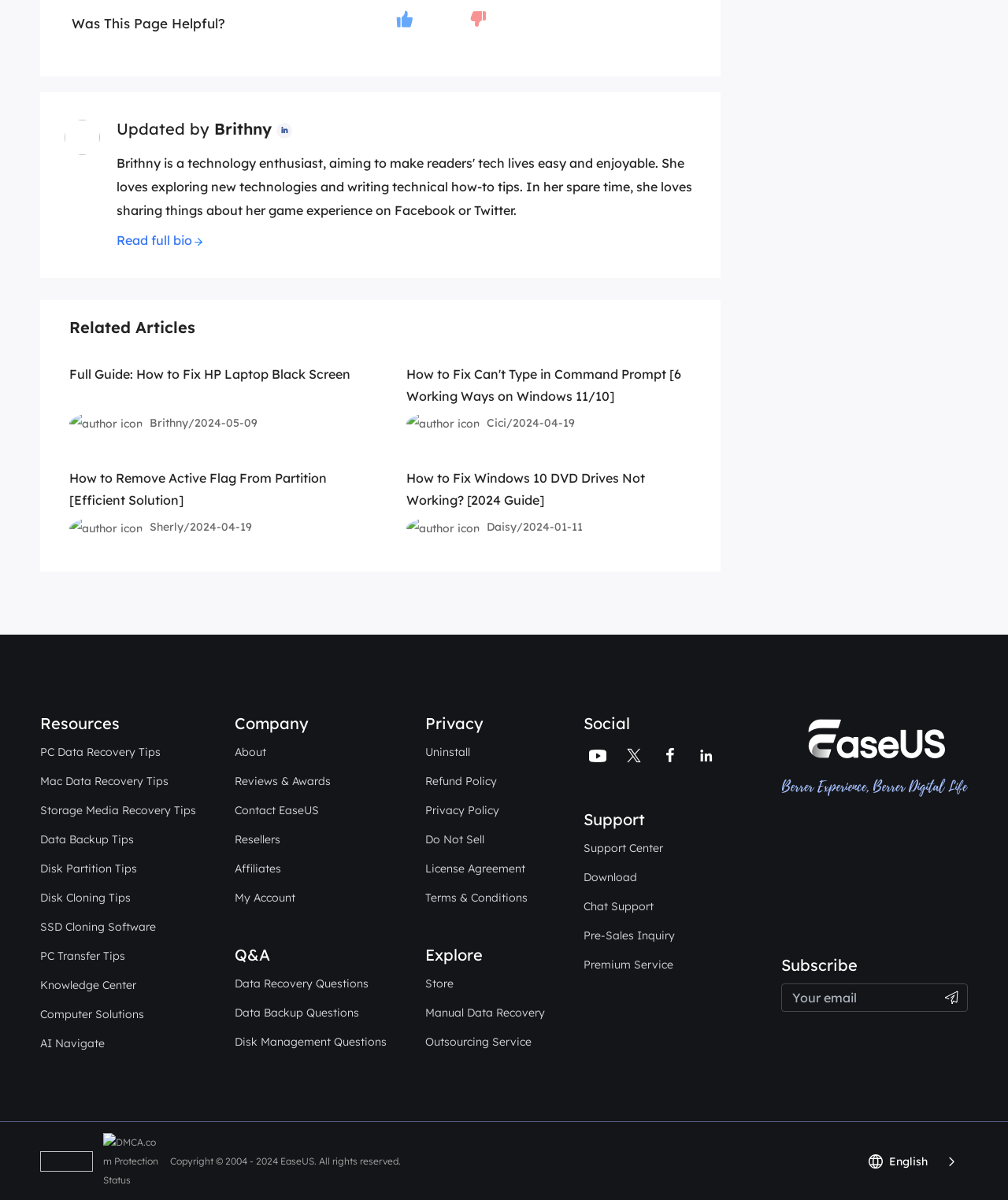How many 'Related Articles' are listed on the page?
Examine the image and provide an in-depth answer to the question.

The 'Related Articles' section lists four articles, each with a title and an author icon, and they are arranged vertically.